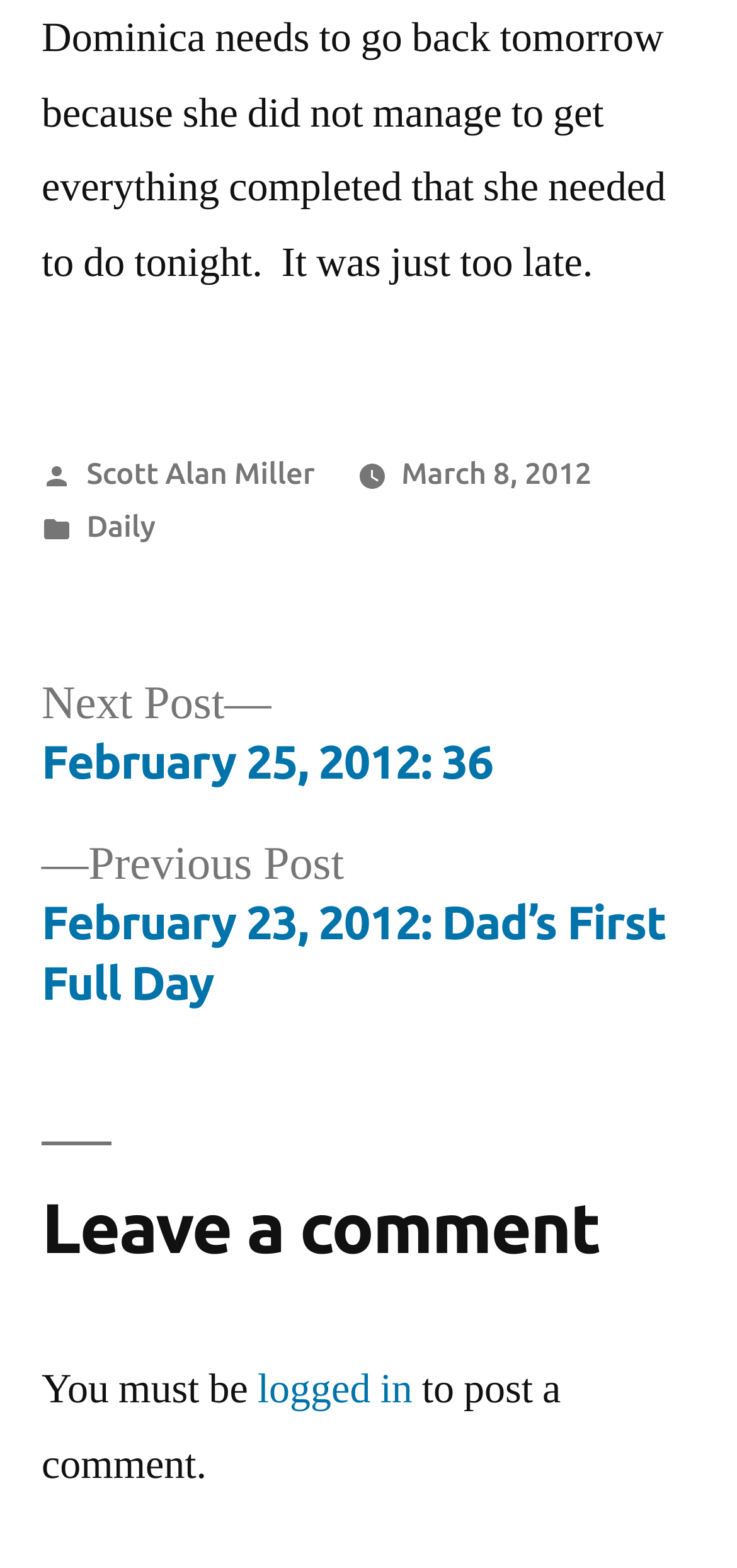Locate the bounding box coordinates for the element described below: "Daily". The coordinates must be four float values between 0 and 1, formatted as [left, top, right, bottom].

[0.117, 0.324, 0.211, 0.346]